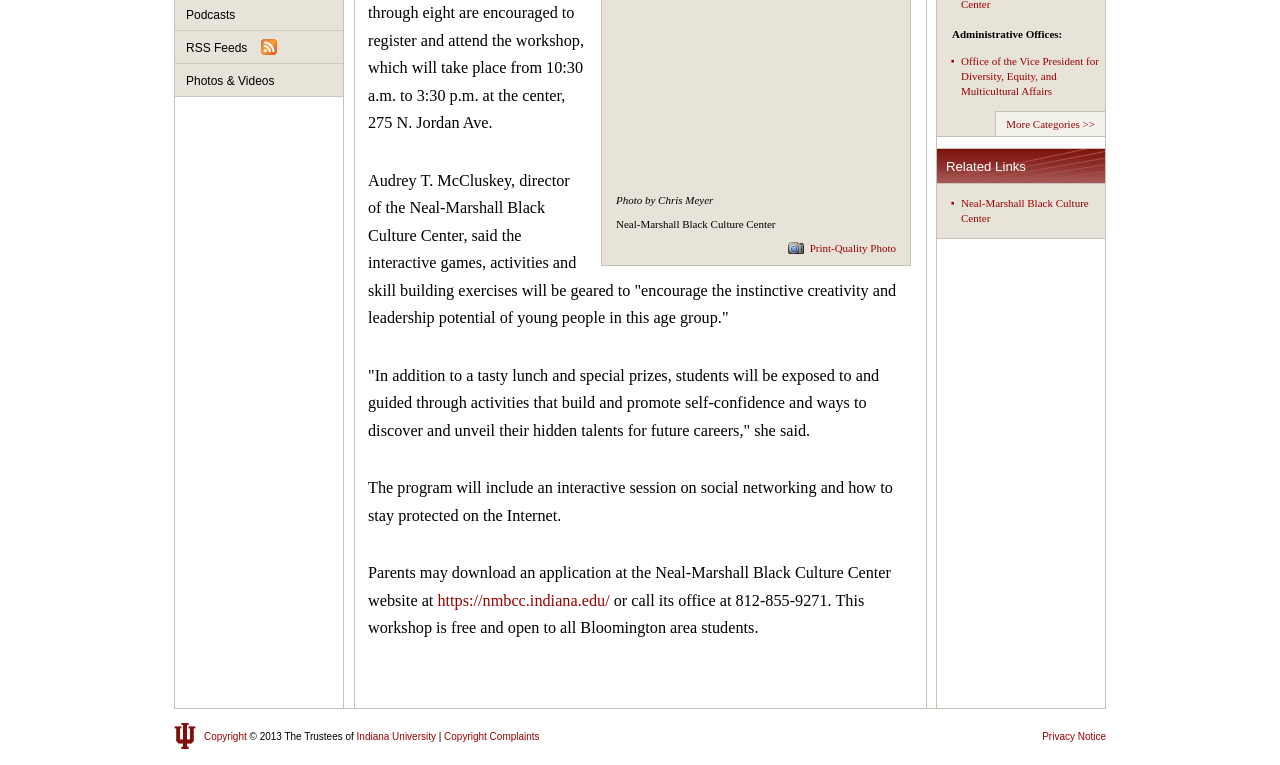Using the description: "Recipes", determine the UI element's bounding box coordinates. Ensure the coordinates are in the format of four float numbers between 0 and 1, i.e., [left, top, right, bottom].

None